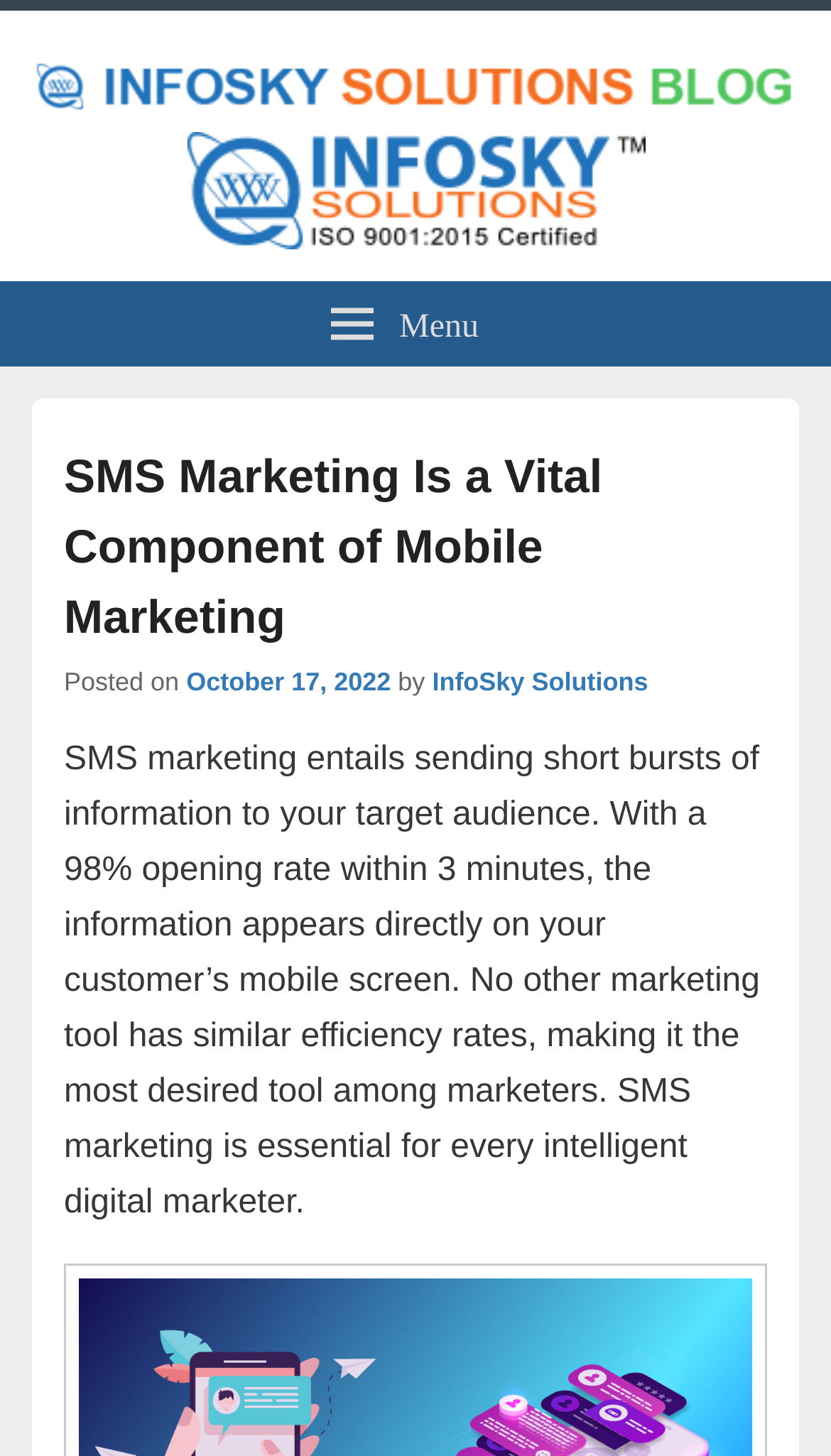Identify and extract the heading text of the webpage.

SMS Marketing Is a Vital Component of Mobile Marketing